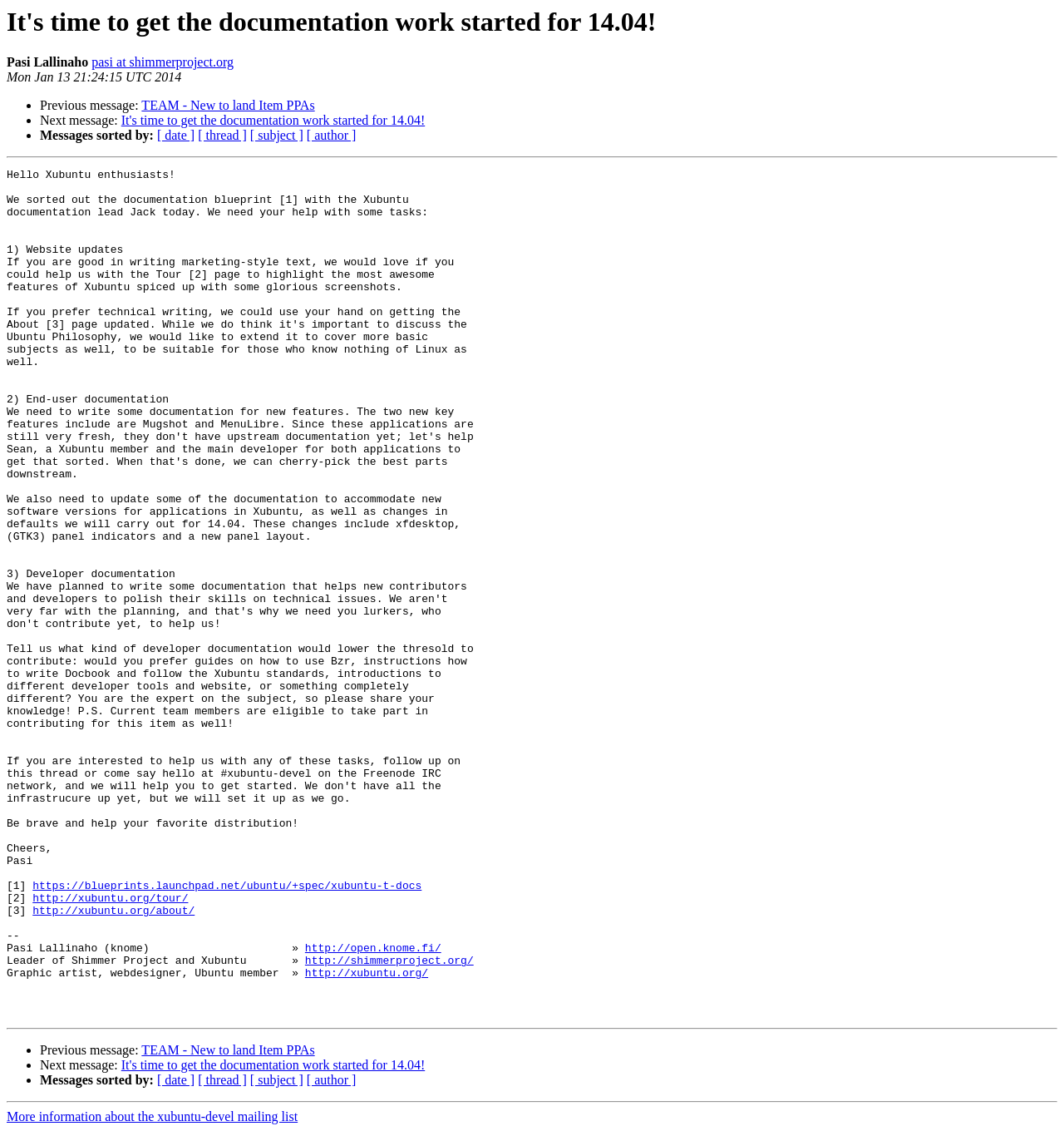Identify the title of the webpage and provide its text content.

It's time to get the documentation work started for 14.04!